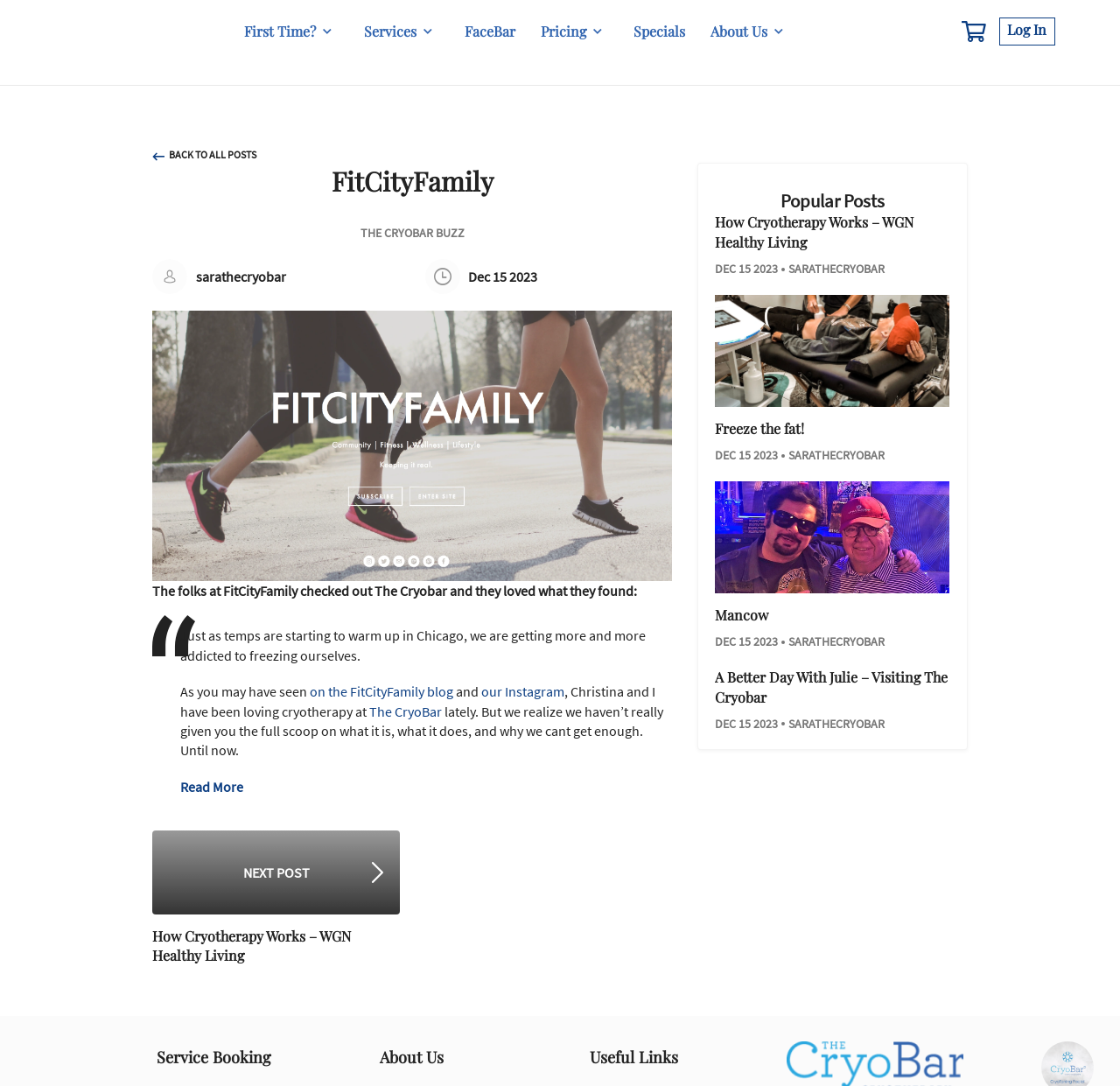From the details in the image, provide a thorough response to the question: What is the name of the cryotherapy center?

Based on the webpage content, I found that the name of the cryotherapy center is mentioned in the text as 'The CryoBar', which is a link in the blockquote section.